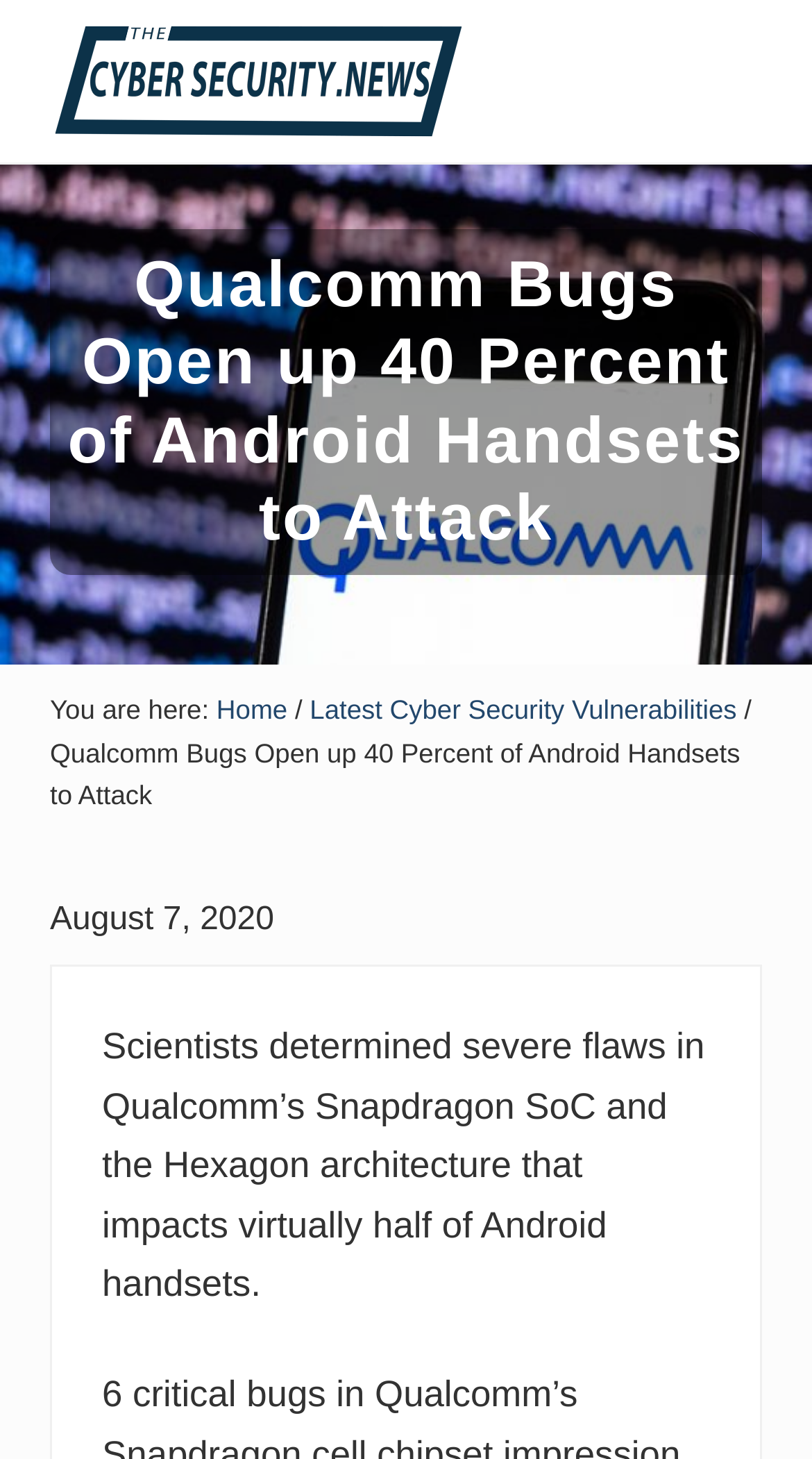What percentage of Android handsets are impacted?
Look at the image and respond with a one-word or short phrase answer.

40 Percent